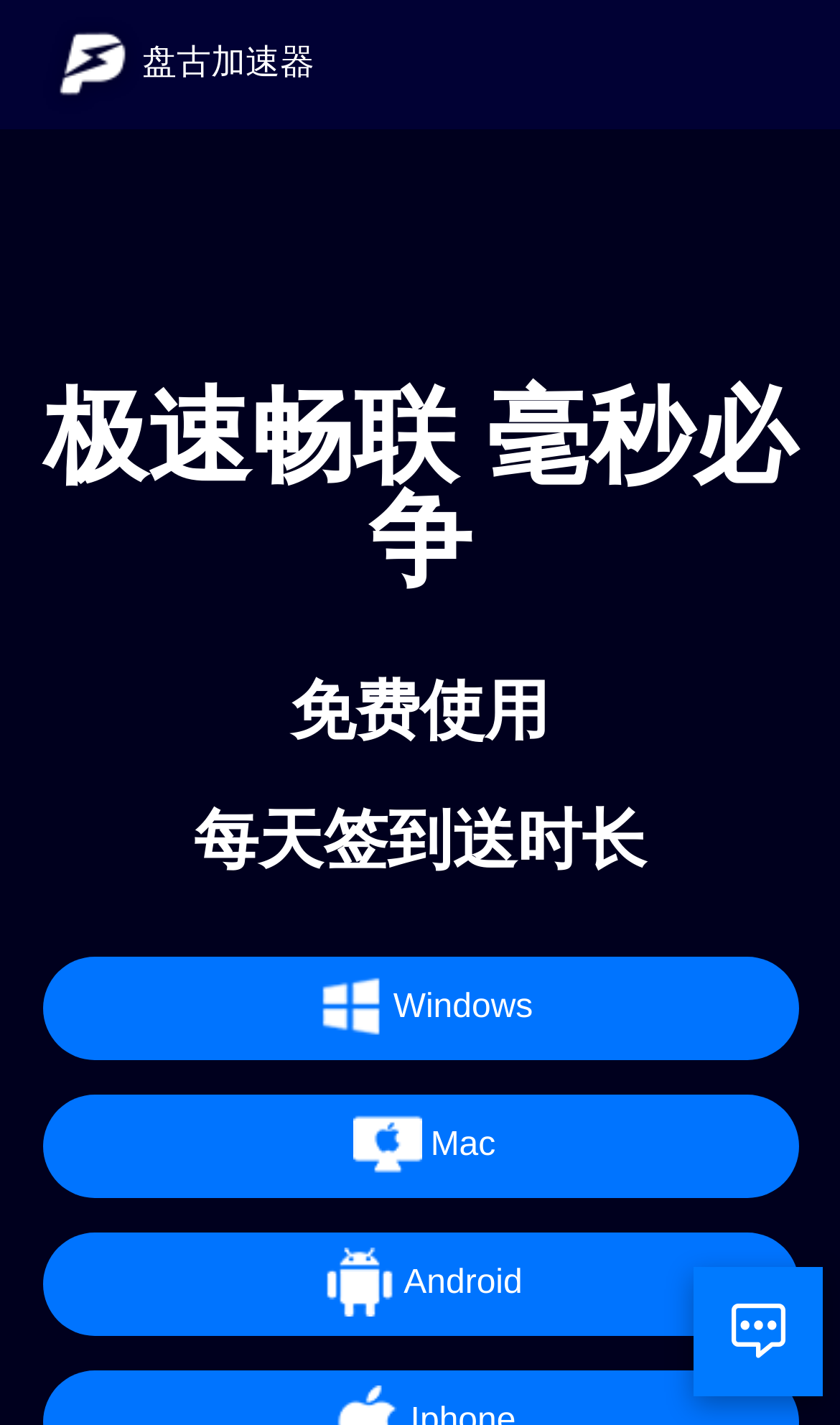Is the accelerator free to use?
Please answer the question with as much detail and depth as you can.

The heading '免费使用' explicitly states that the accelerator is free to use. This suggests that users do not need to pay to use the service.